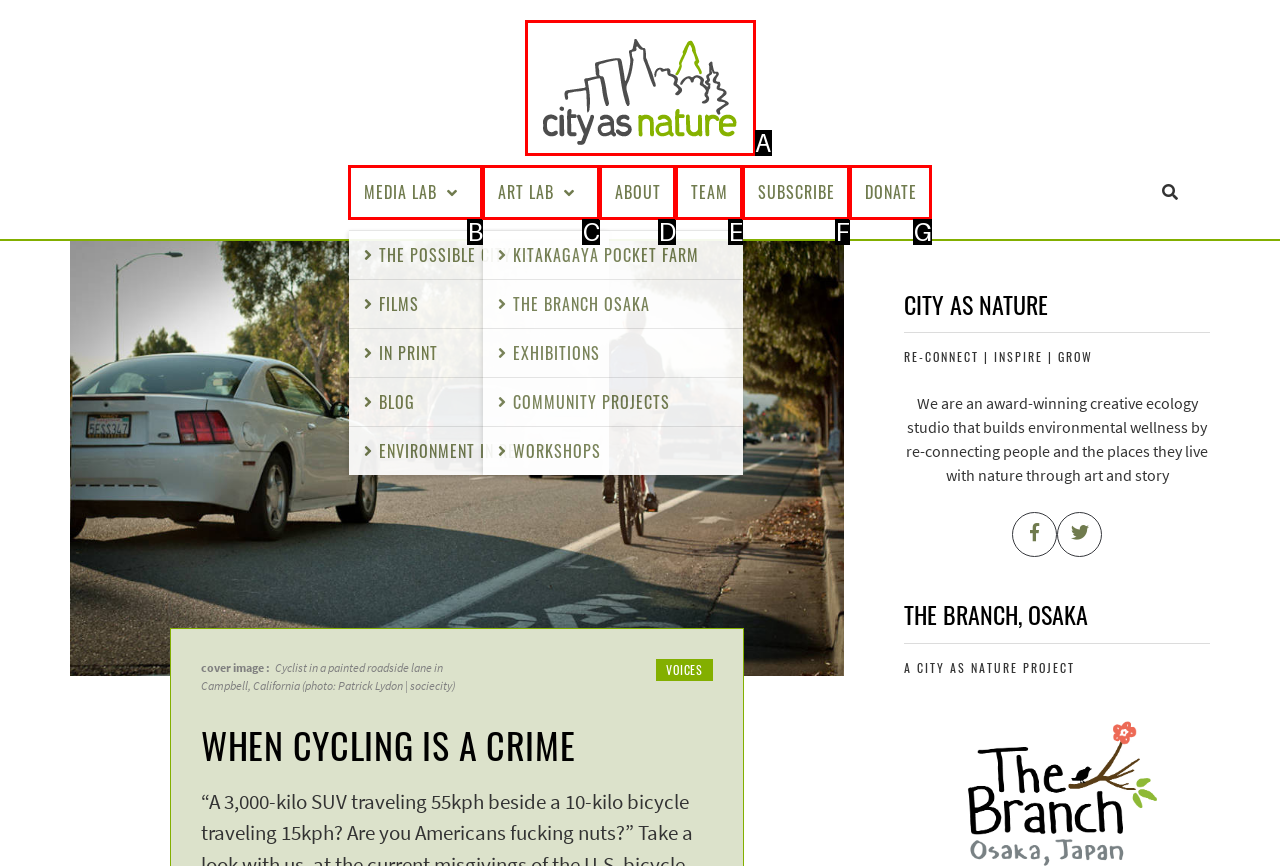From the options presented, which lettered element matches this description: Media Lab
Reply solely with the letter of the matching option.

B